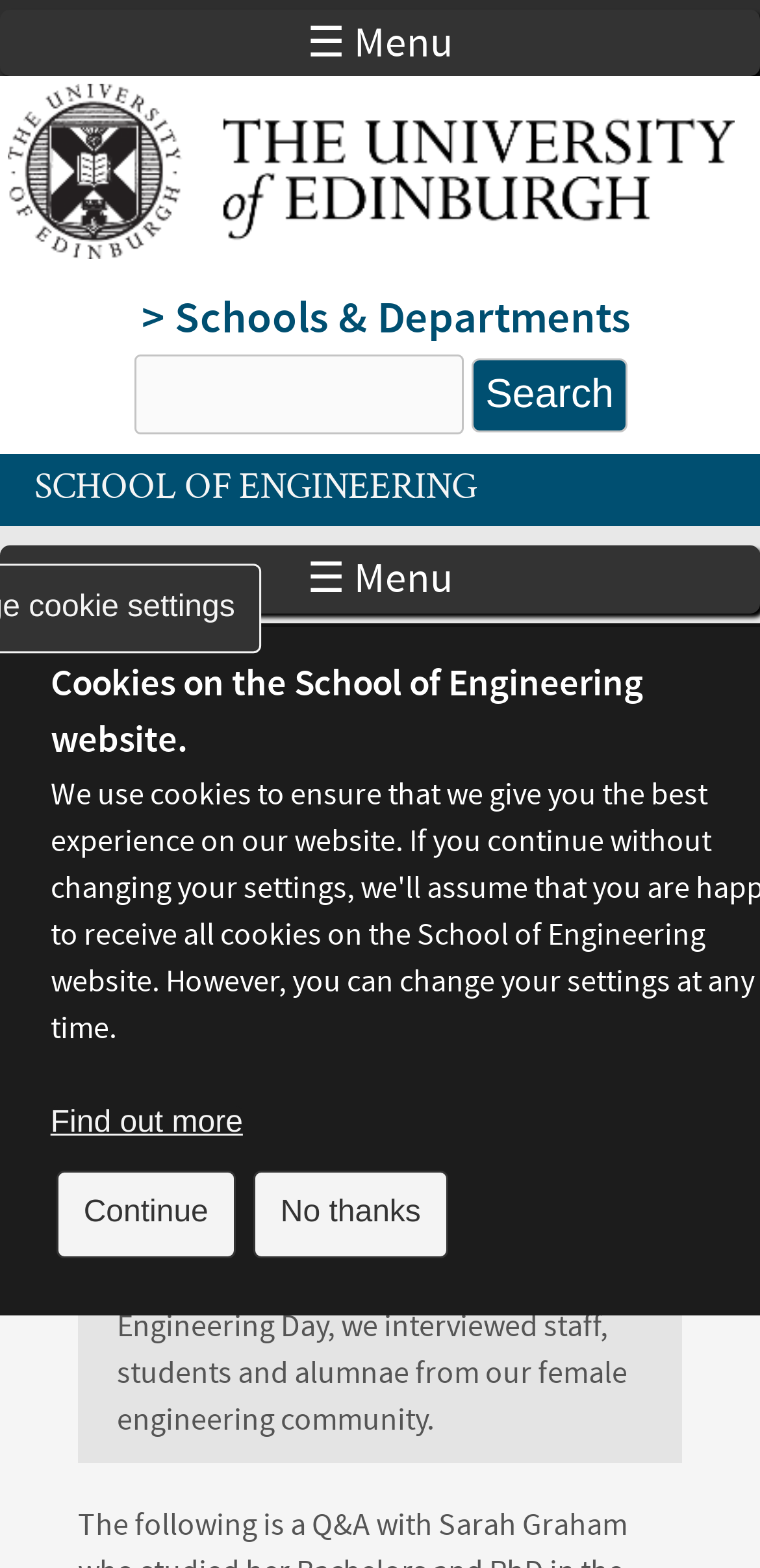What is the date of the post? Please answer the question using a single word or phrase based on the image.

Mon, 01/07/2019 - 16:32